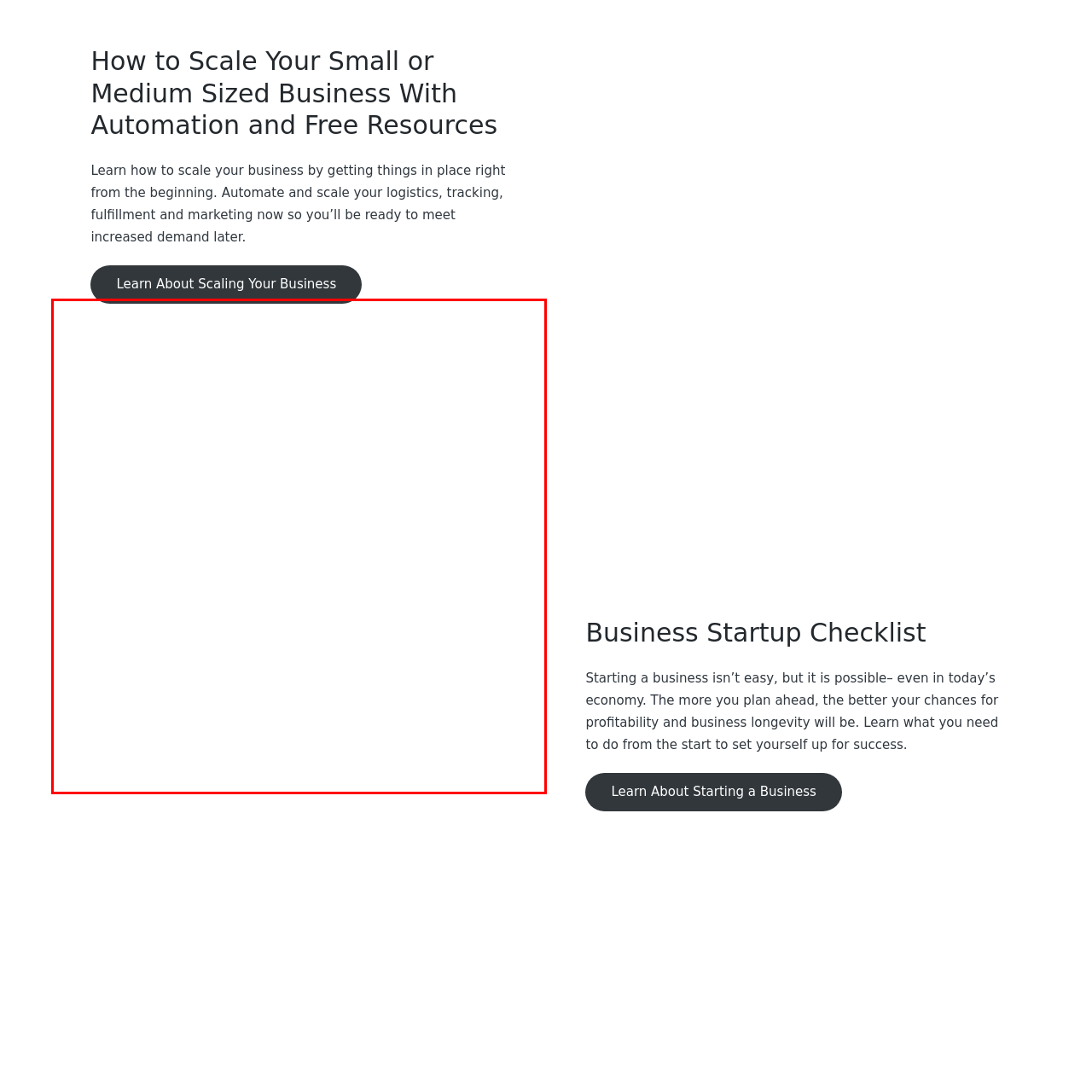Concentrate on the image inside the red border and answer the question in one word or phrase: 
What is the ultimate goal of the Business Startup Guide?

Achieving profitability and longevity